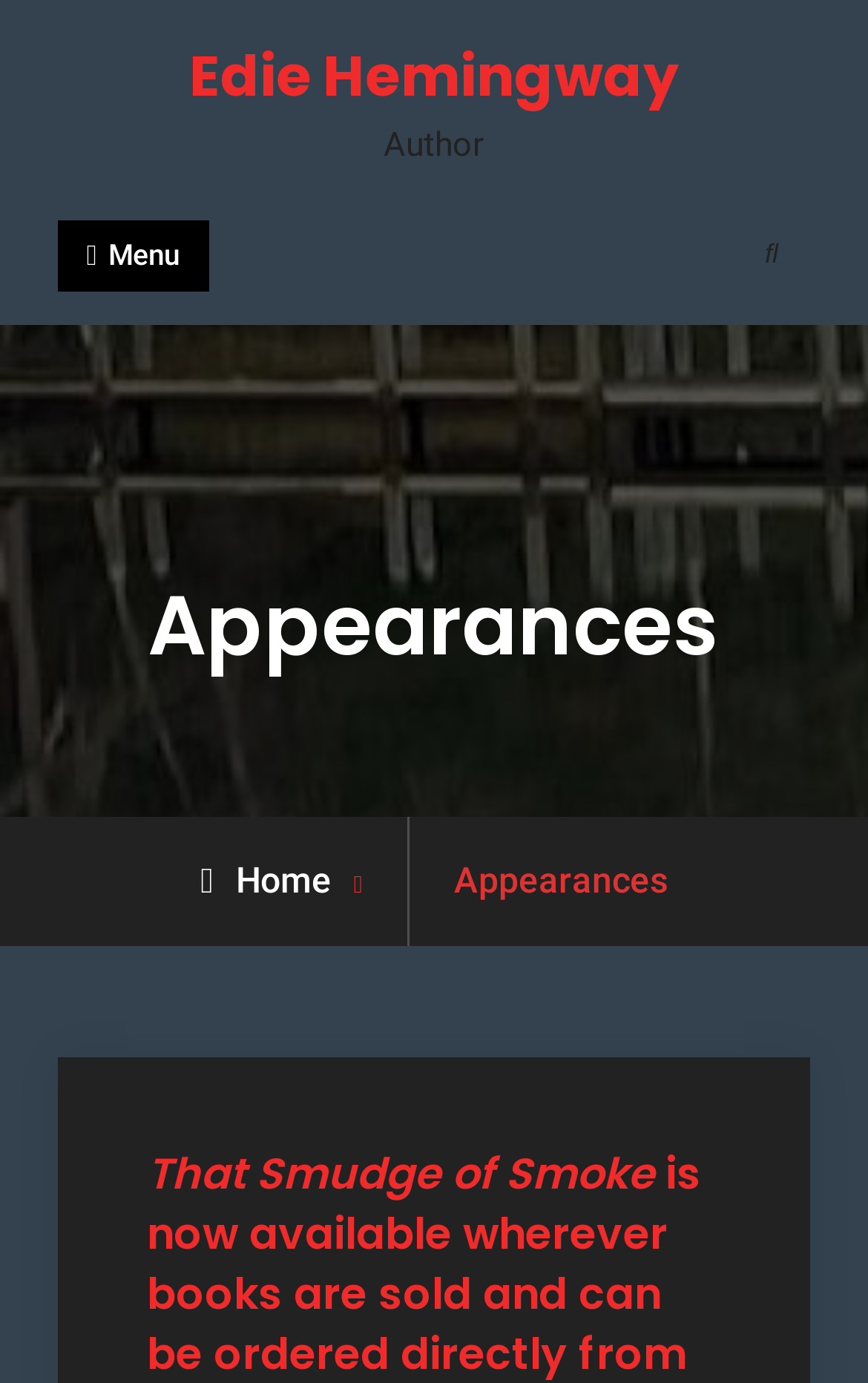What is the purpose of the button with the menu icon?
Based on the screenshot, respond with a single word or phrase.

To expand the menu